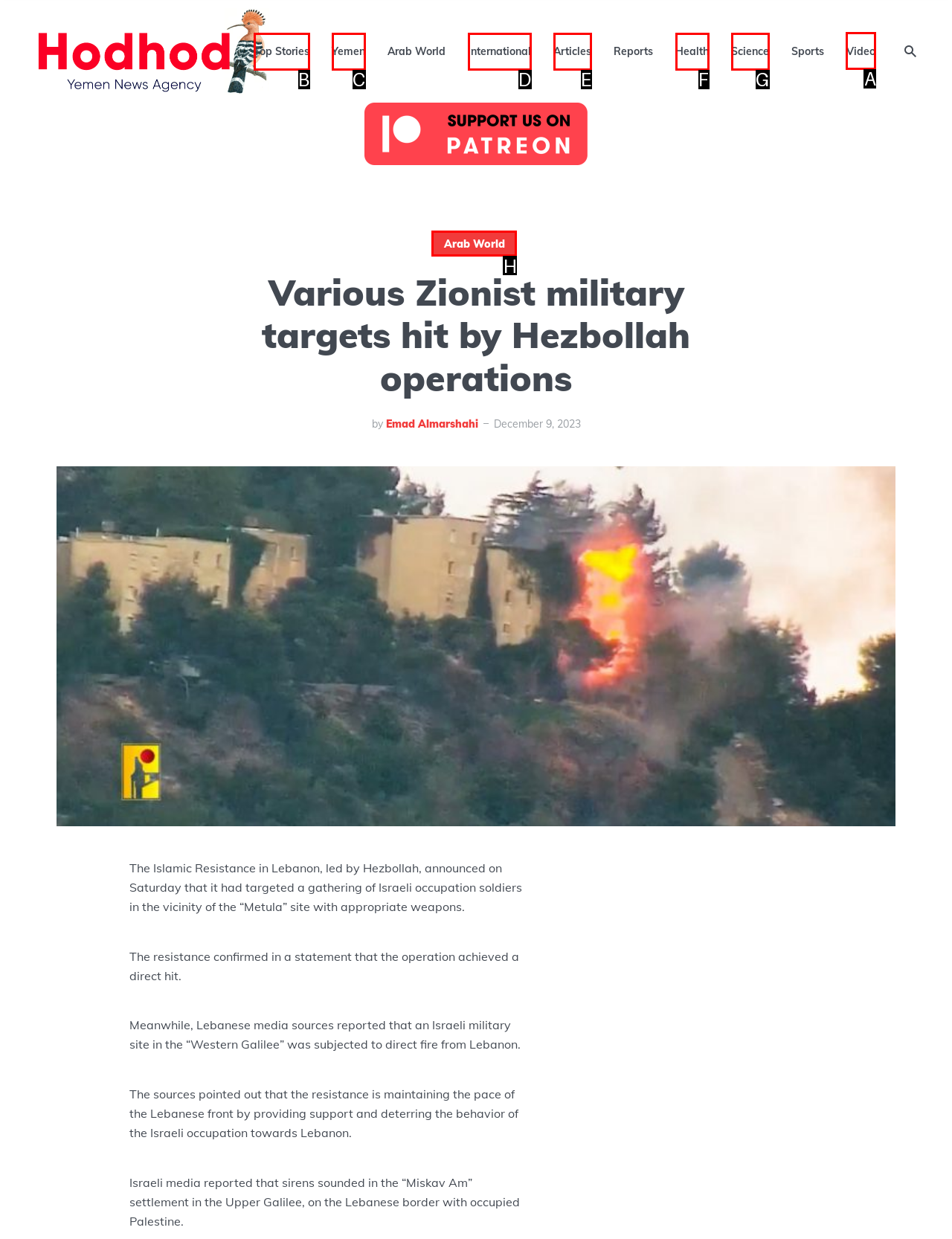Point out which HTML element you should click to fulfill the task: Watch related video.
Provide the option's letter from the given choices.

A